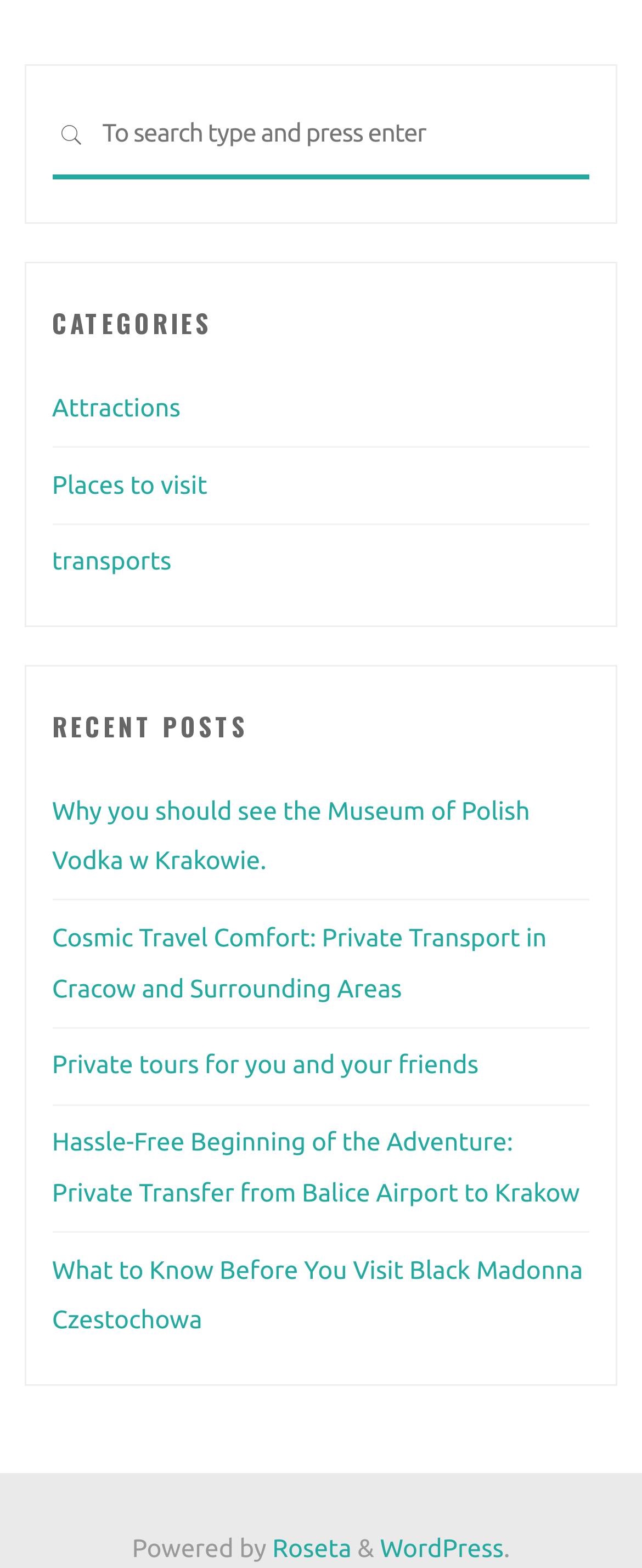Locate the bounding box coordinates of the element I should click to achieve the following instruction: "View attractions category".

[0.081, 0.25, 0.281, 0.268]